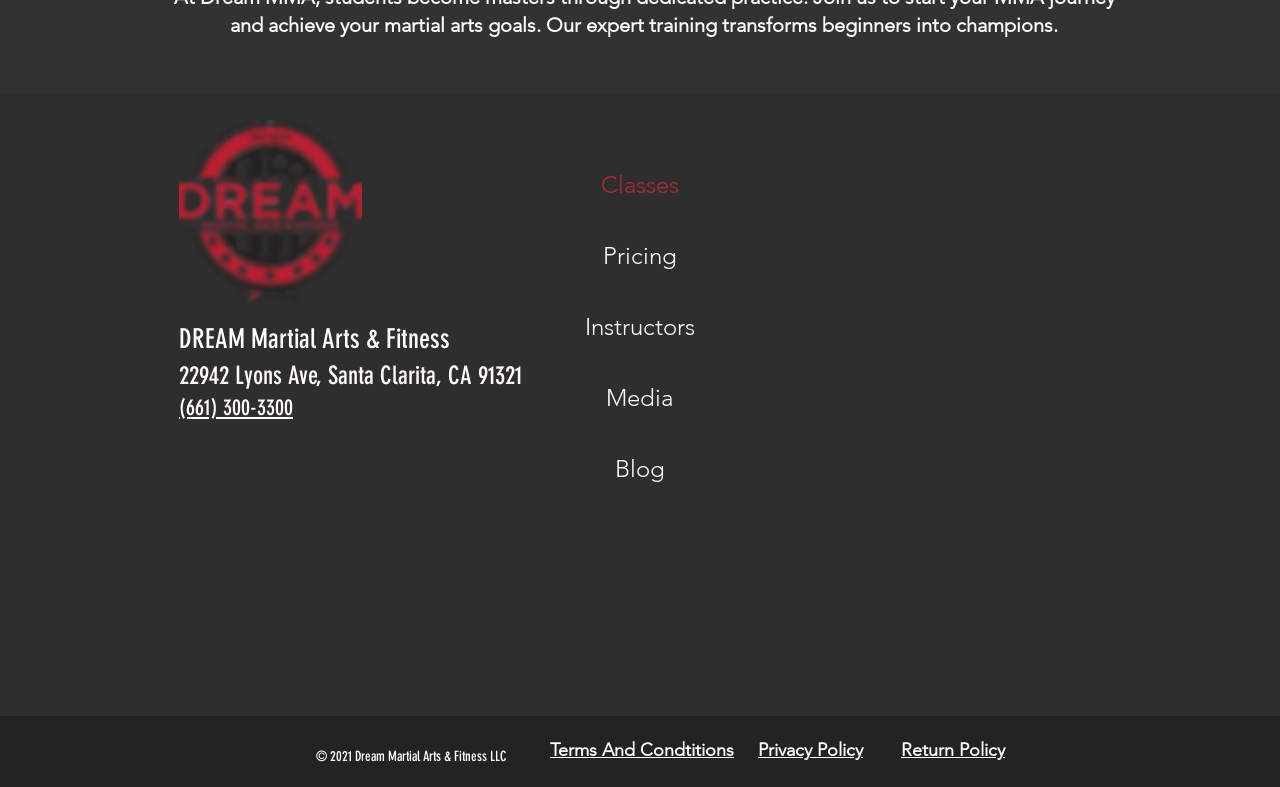Provide the bounding box coordinates for the area that should be clicked to complete the instruction: "Check the pricing".

[0.445, 0.28, 0.555, 0.37]